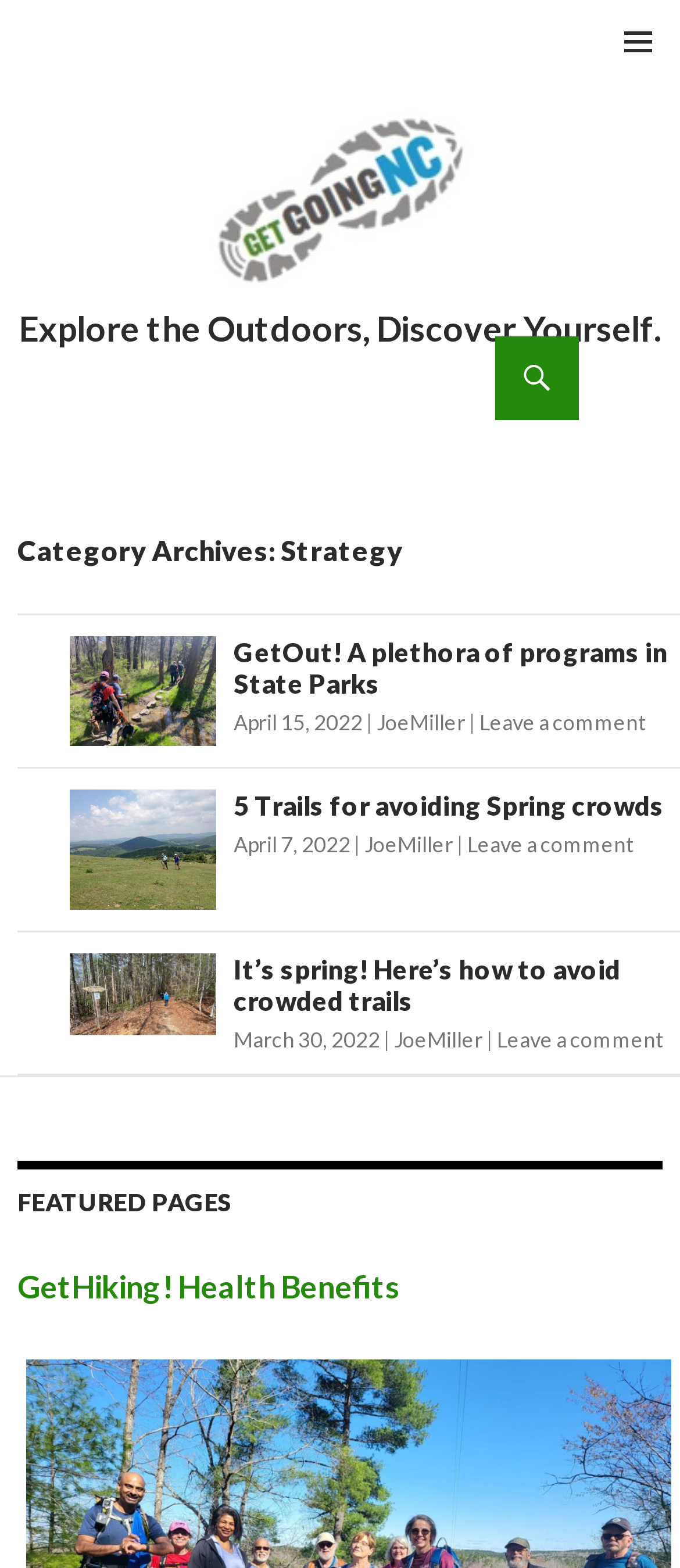What is the text of the first link?
Using the visual information from the image, give a one-word or short-phrase answer.

GetOut!